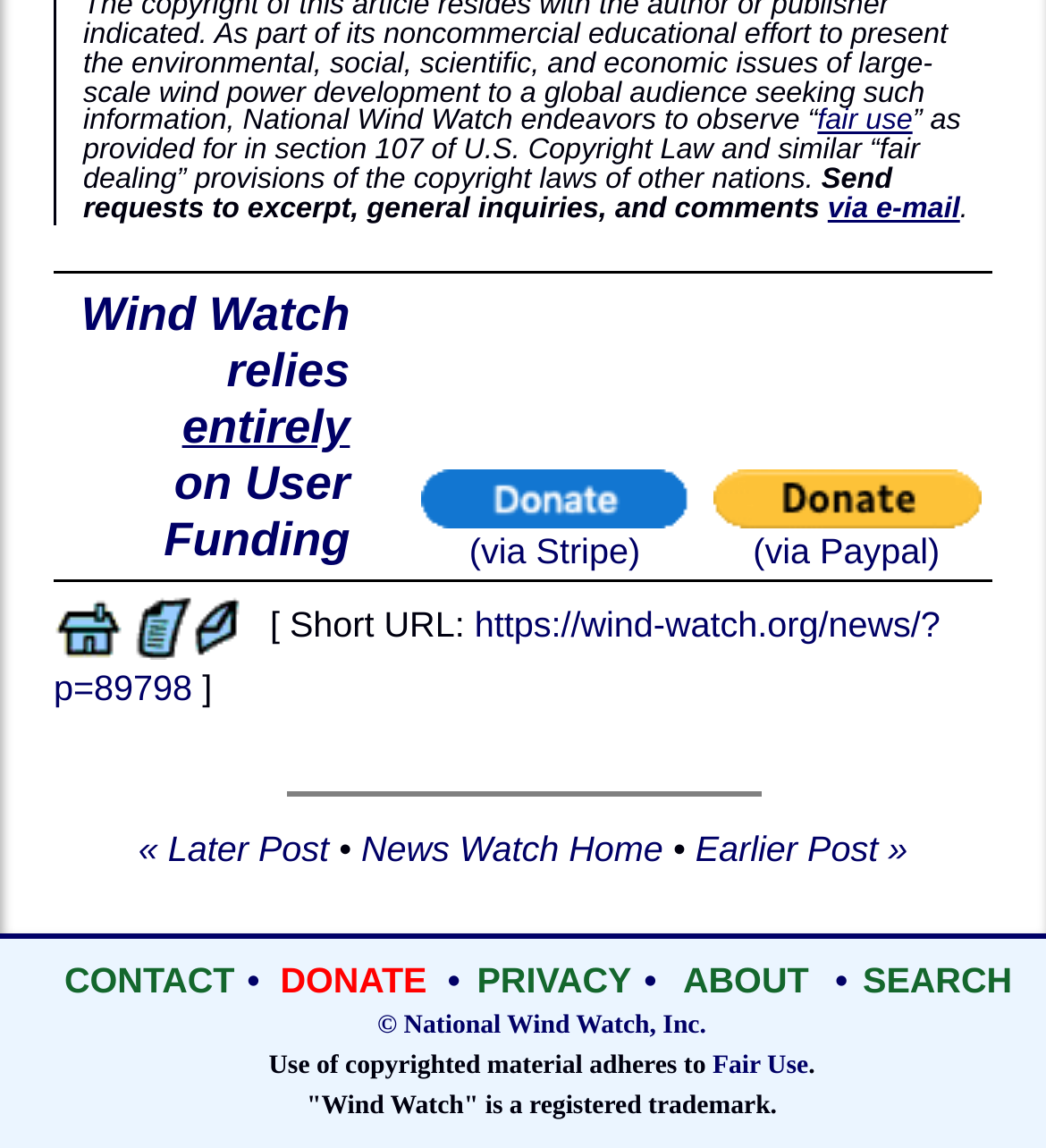Identify the bounding box coordinates of the clickable region required to complete the instruction: "Click on 'fair use'". The coordinates should be given as four float numbers within the range of 0 and 1, i.e., [left, top, right, bottom].

[0.781, 0.092, 0.872, 0.12]